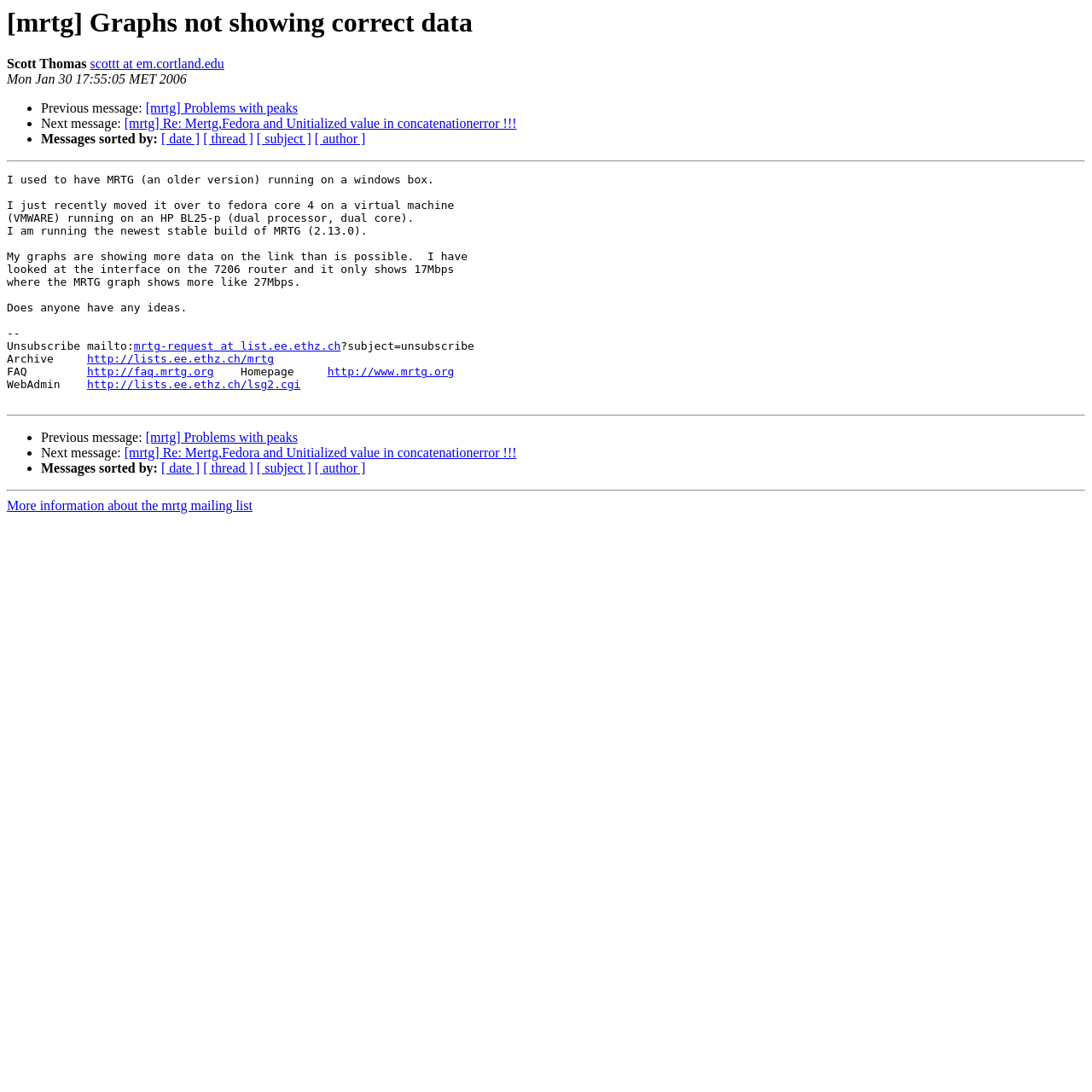Determine the bounding box coordinates of the clickable area required to perform the following instruction: "View more information about the mrtg mailing list". The coordinates should be represented as four float numbers between 0 and 1: [left, top, right, bottom].

[0.006, 0.457, 0.231, 0.47]